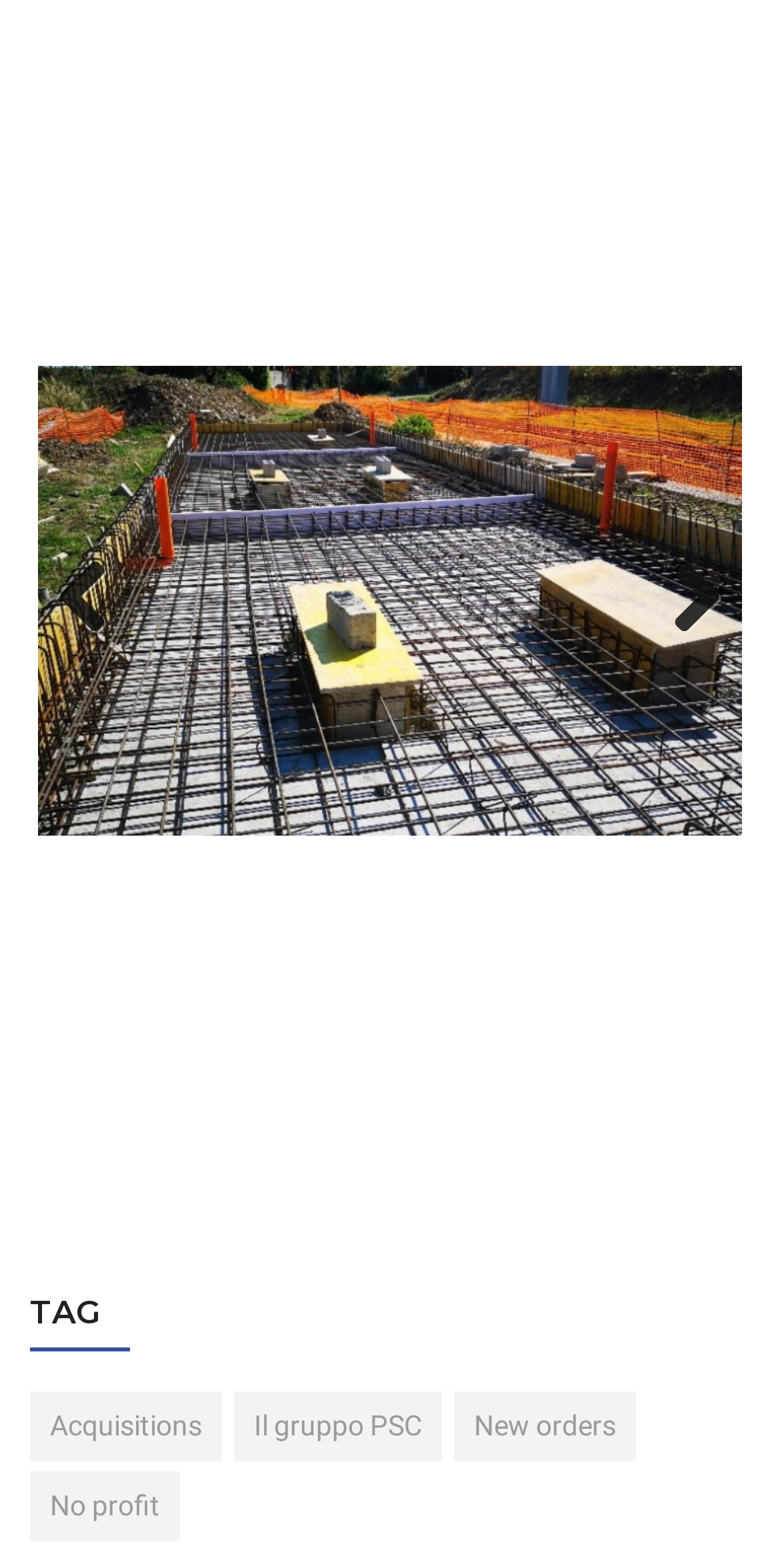By analyzing the image, answer the following question with a detailed response: What is the position of the 'TAG' heading?

By examining the bounding box coordinates of the 'TAG' heading, I found that it is located at the bottom of the page, with a y1 coordinate of 0.814, which is higher than the y1 coordinates of the other elements on the page.